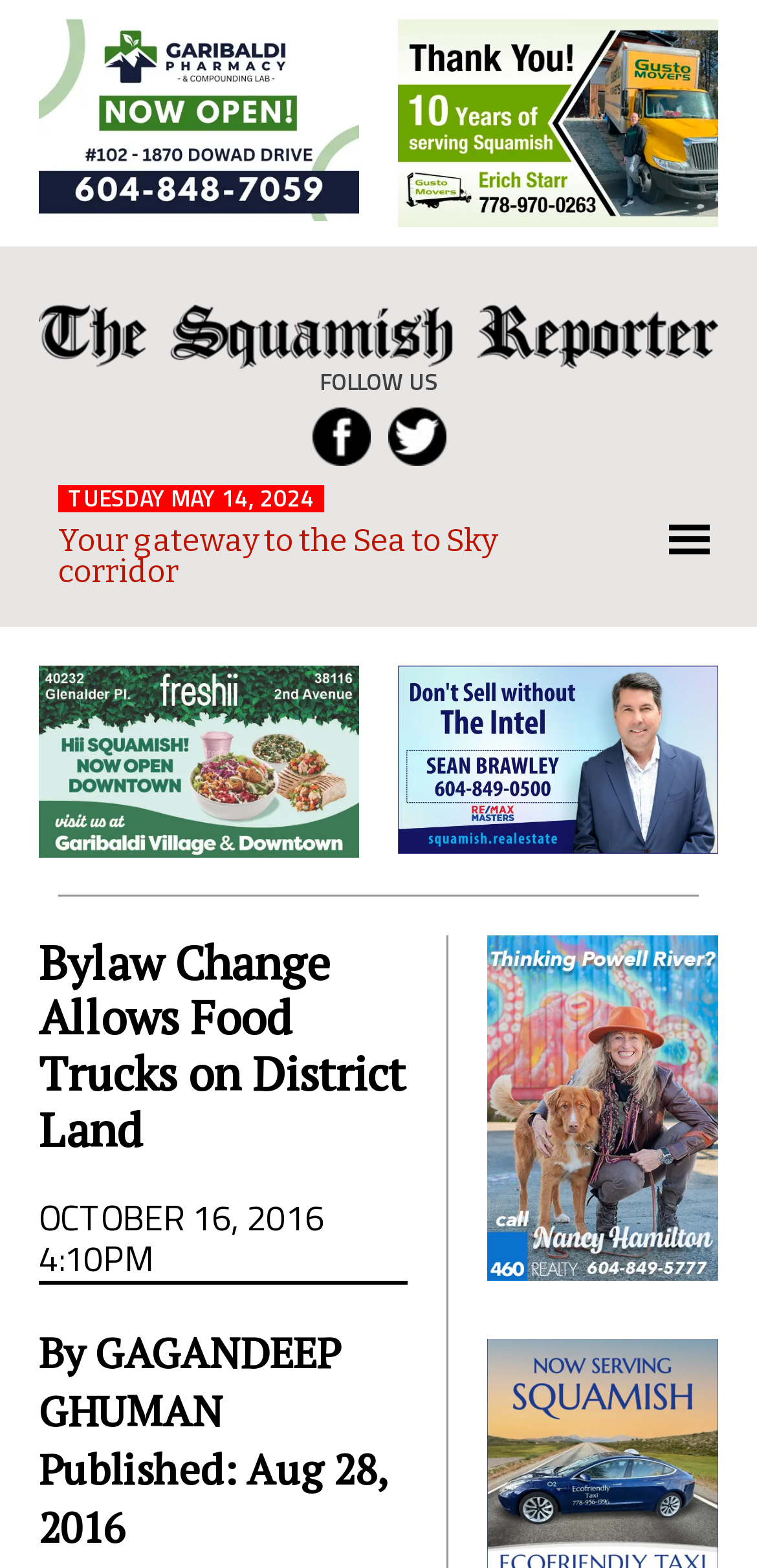Please respond in a single word or phrase: 
How many images are on this webpage?

5